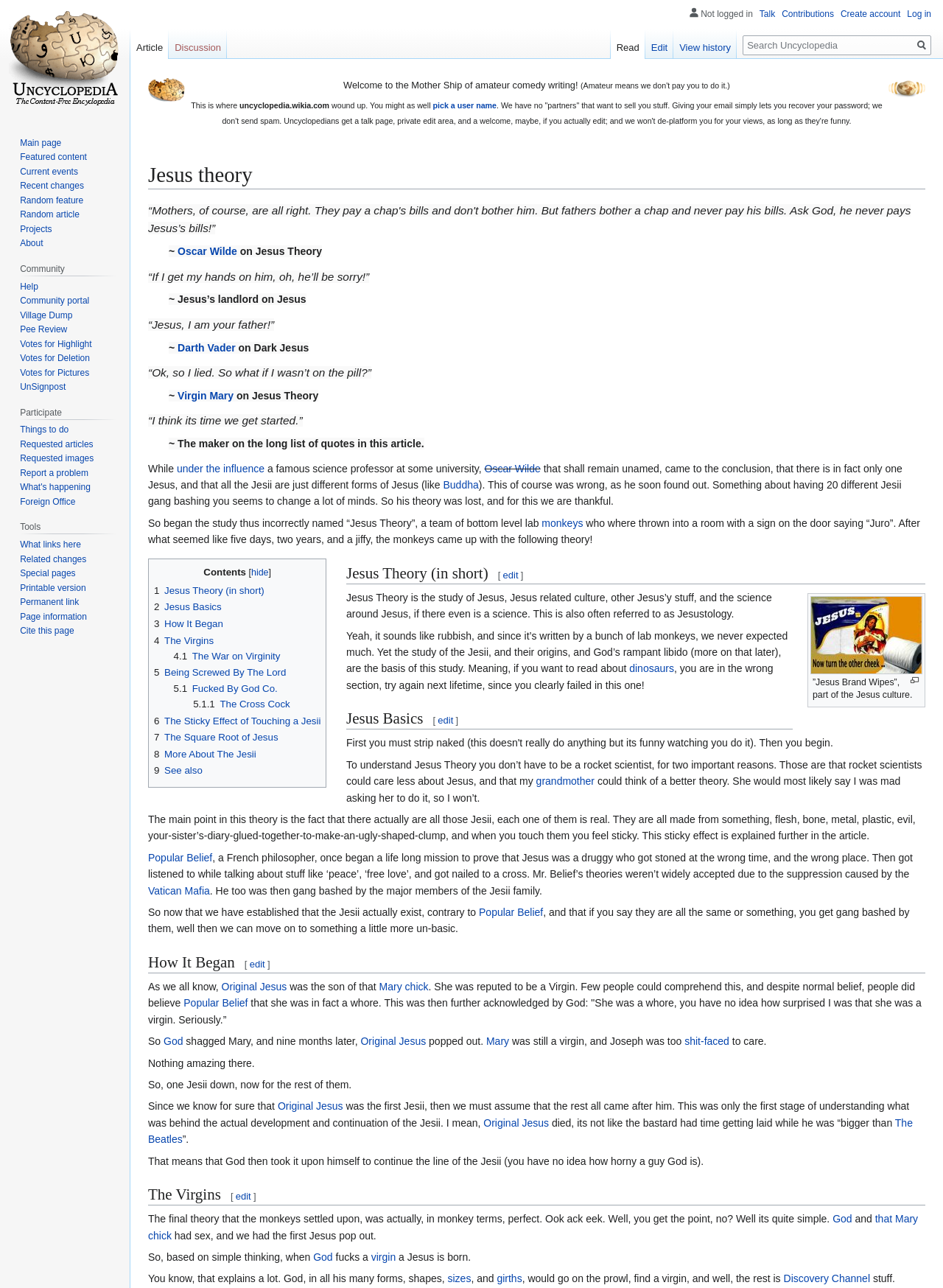Respond to the question below with a single word or phrase:
What is the text of the first blockquote?

“Mothers, of course, are all right. They pay a chap's bills and don't bother him. But fathers bother a chap and never pay his bills. Ask God, he never pays”